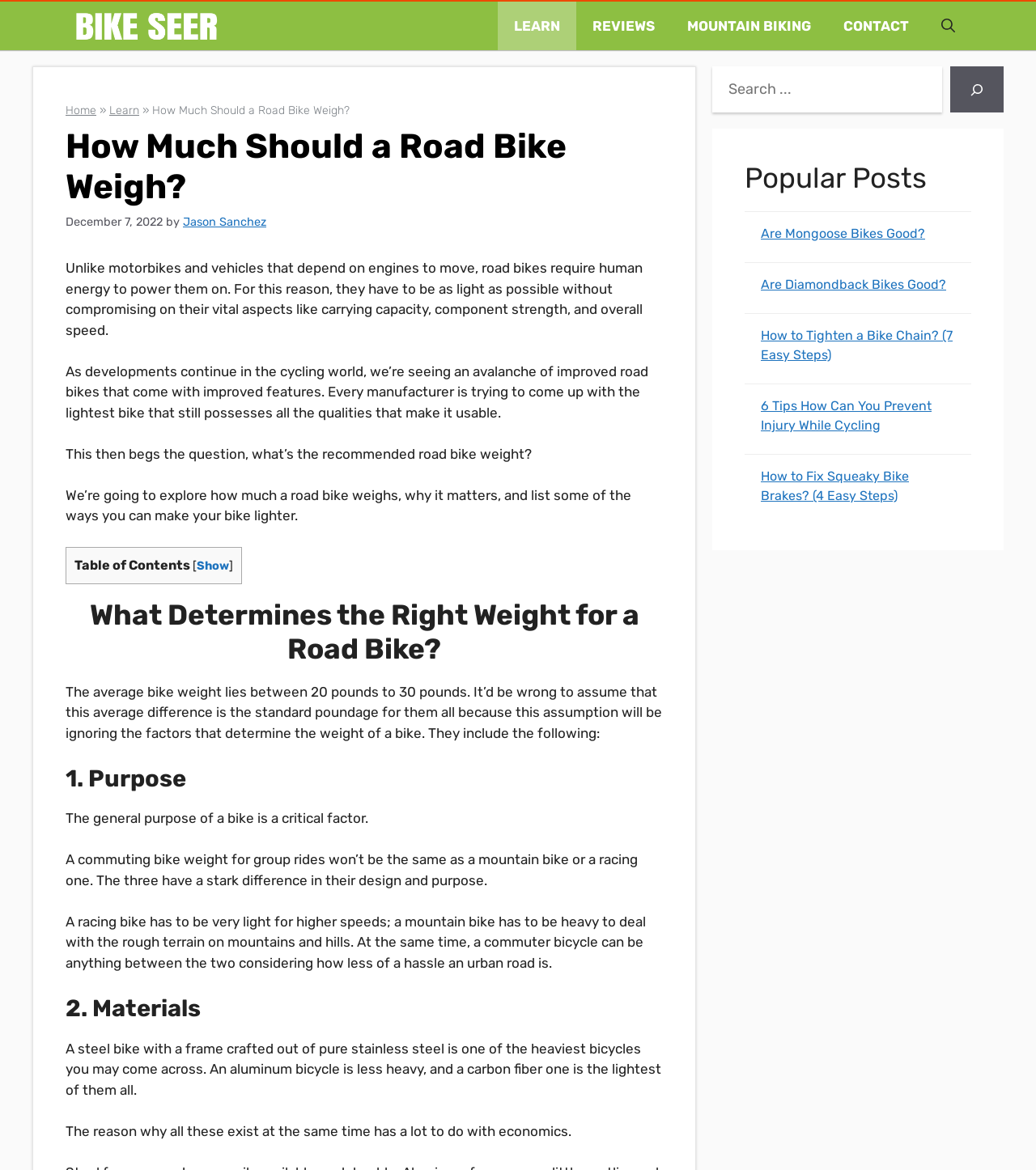Identify the bounding box coordinates for the UI element described by the following text: "Learn". Provide the coordinates as four float numbers between 0 and 1, in the format [left, top, right, bottom].

[0.48, 0.001, 0.556, 0.043]